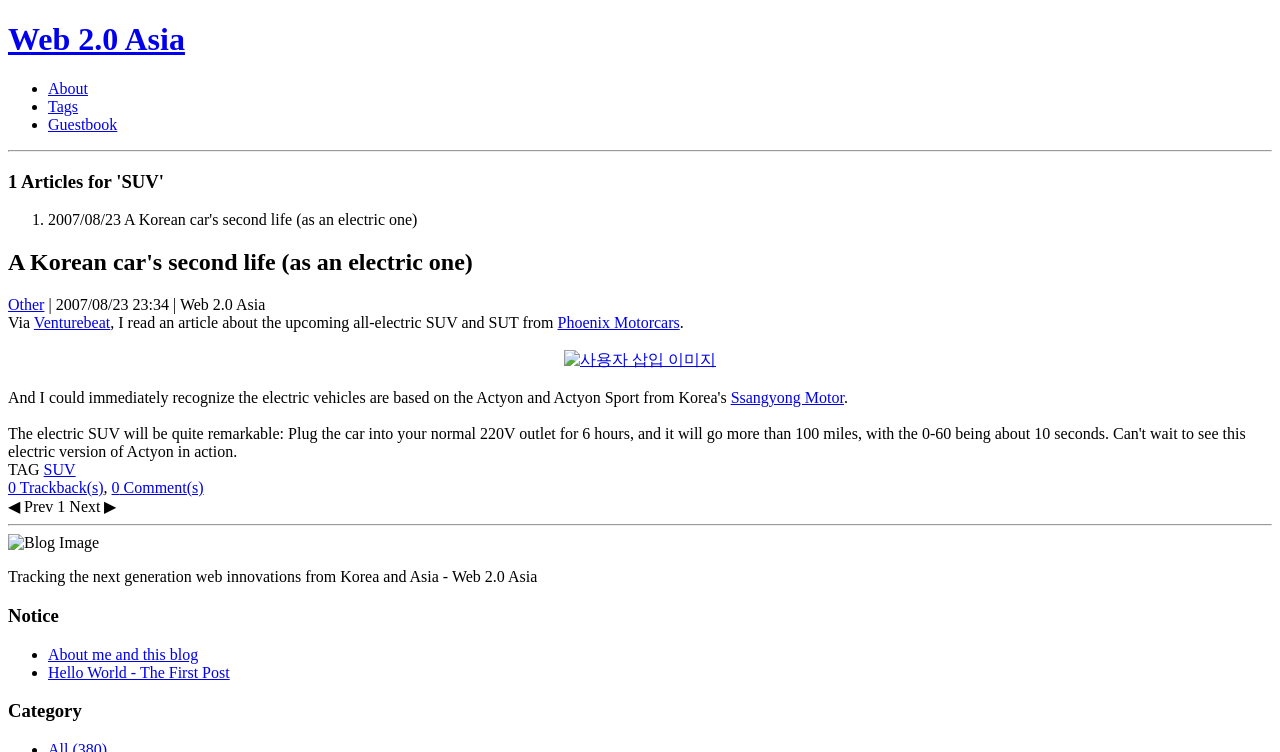Respond with a single word or phrase to the following question: What is the category of the article?

SUV